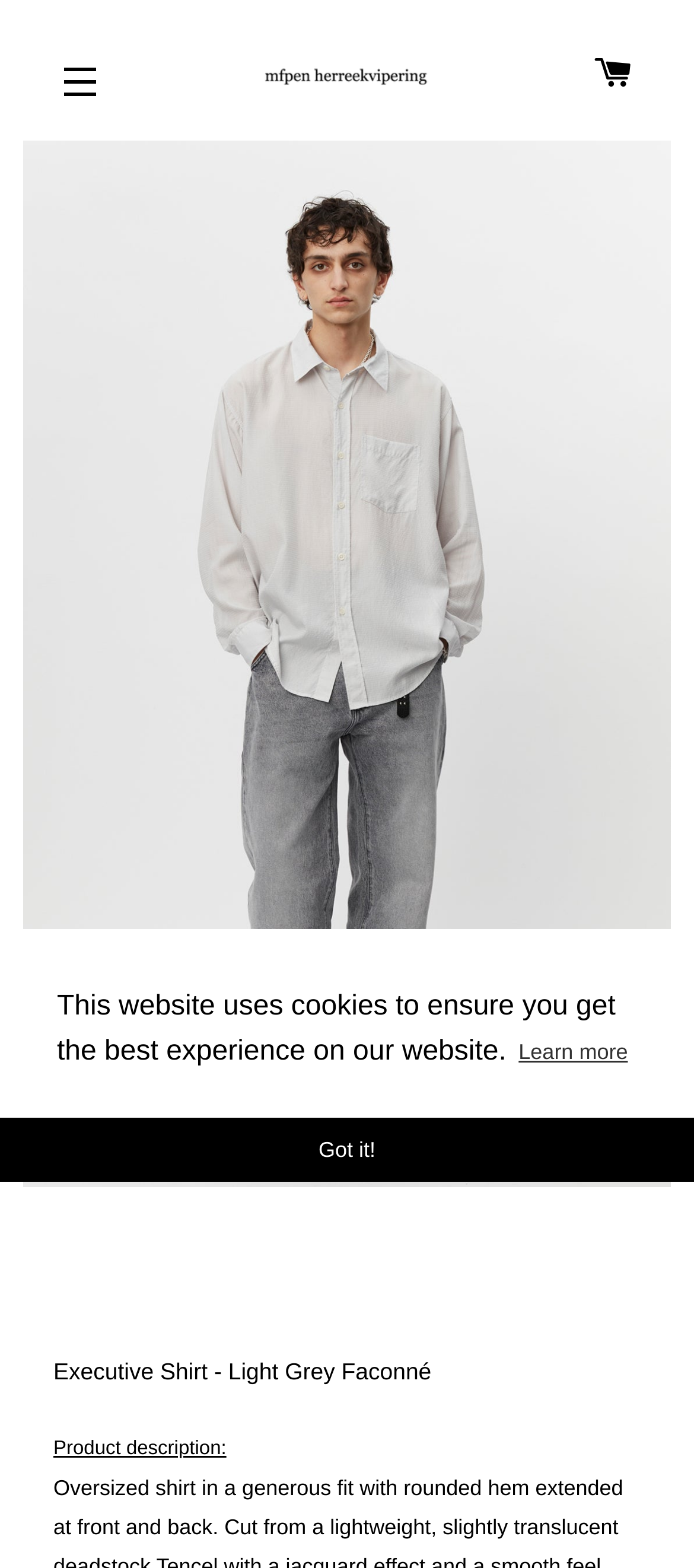Utilize the information from the image to answer the question in detail:
What type of shirt is being described?

Based on the webpage content, specifically the text 'Executive Shirt - Light Grey Faconné' which appears multiple times, it can be inferred that the webpage is describing an executive shirt.